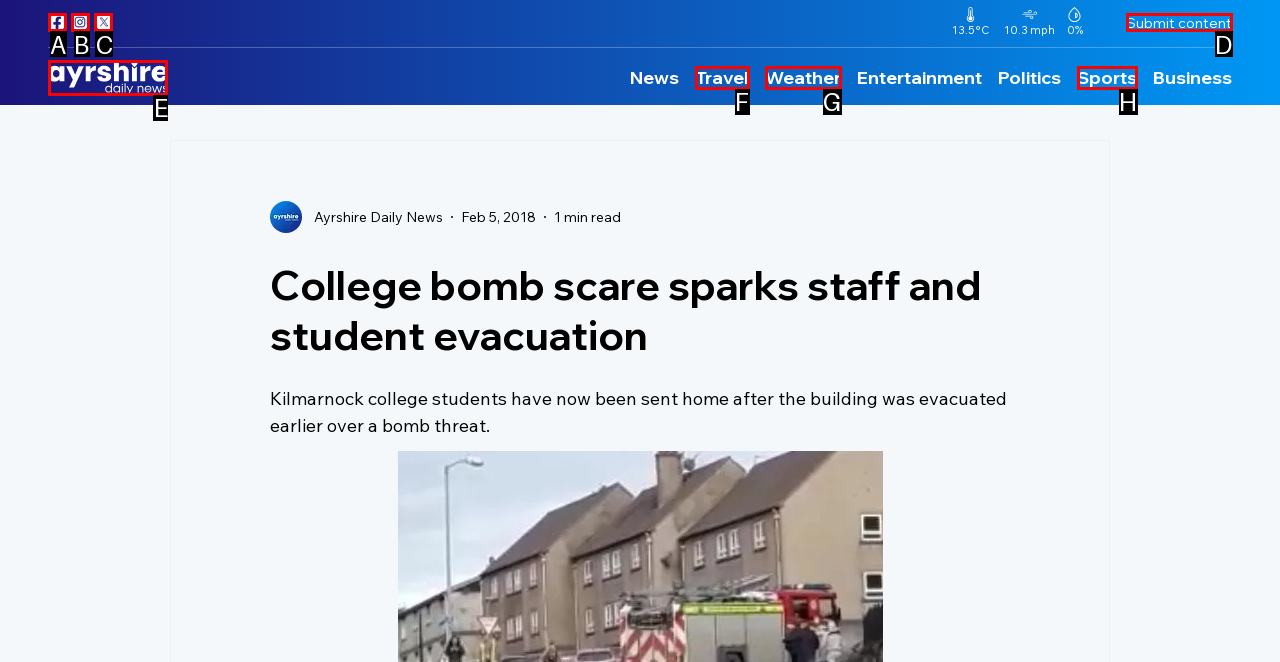For the task: Click to book a session, tell me the letter of the option you should click. Answer with the letter alone.

None